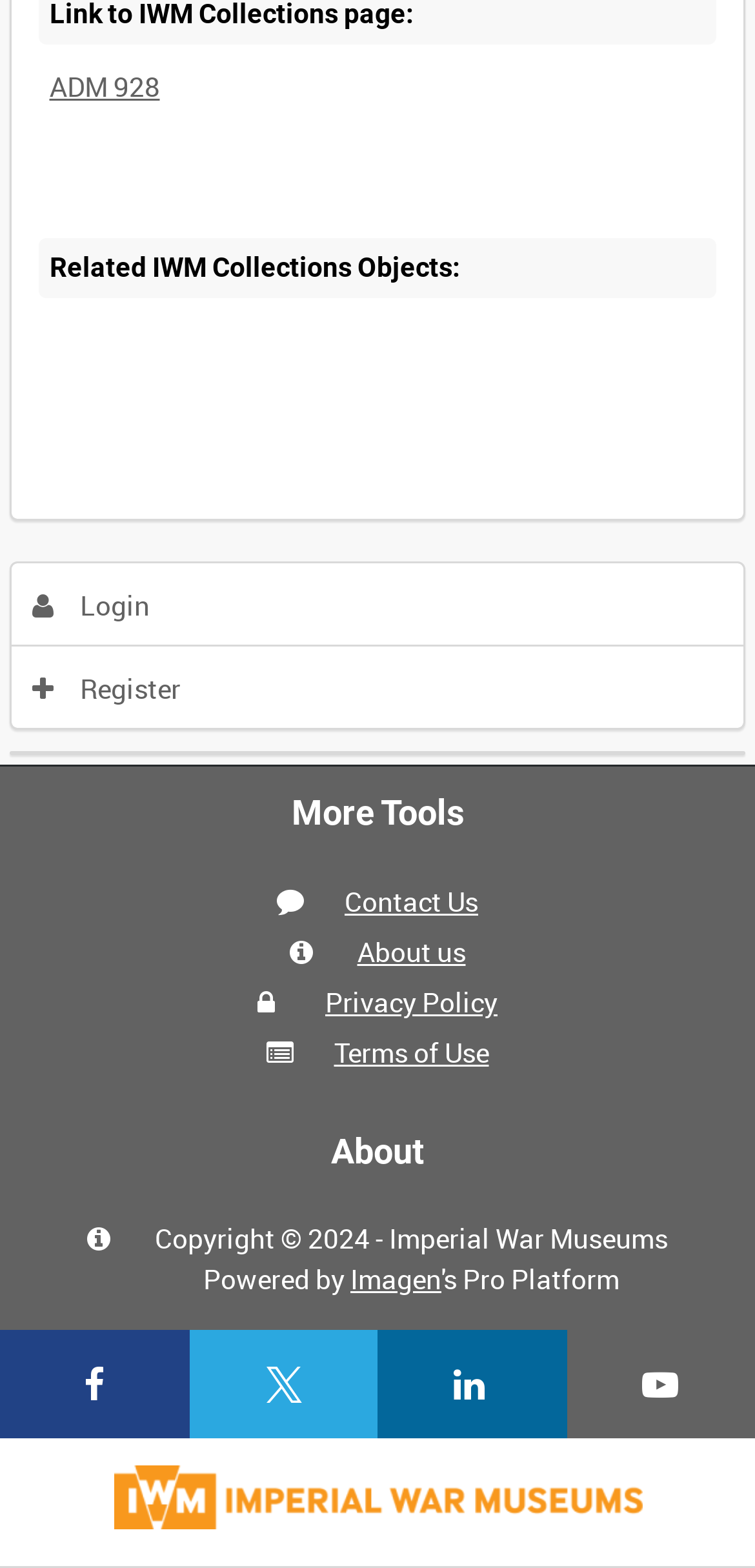Show the bounding box coordinates for the HTML element described as: "ADM 928".

[0.065, 0.043, 0.212, 0.066]